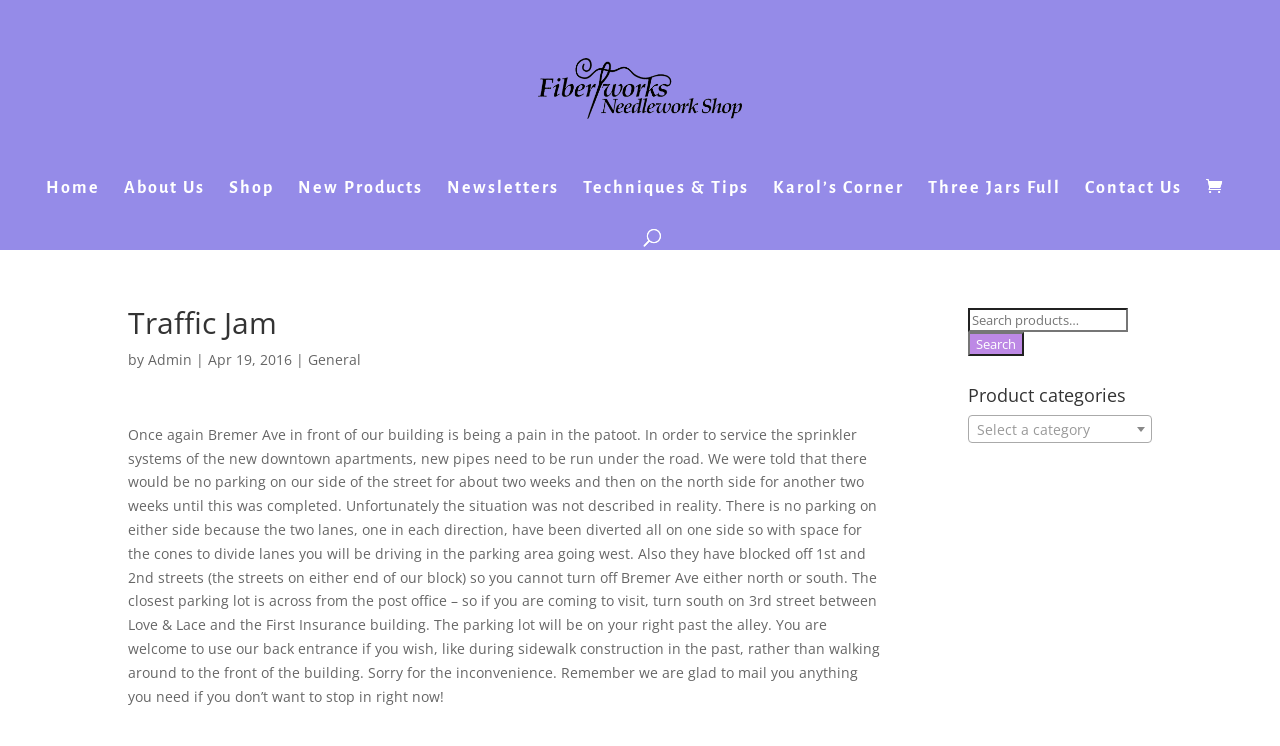Find the bounding box coordinates for the area that must be clicked to perform this action: "Visit the 'About Us' page".

[0.097, 0.243, 0.16, 0.304]